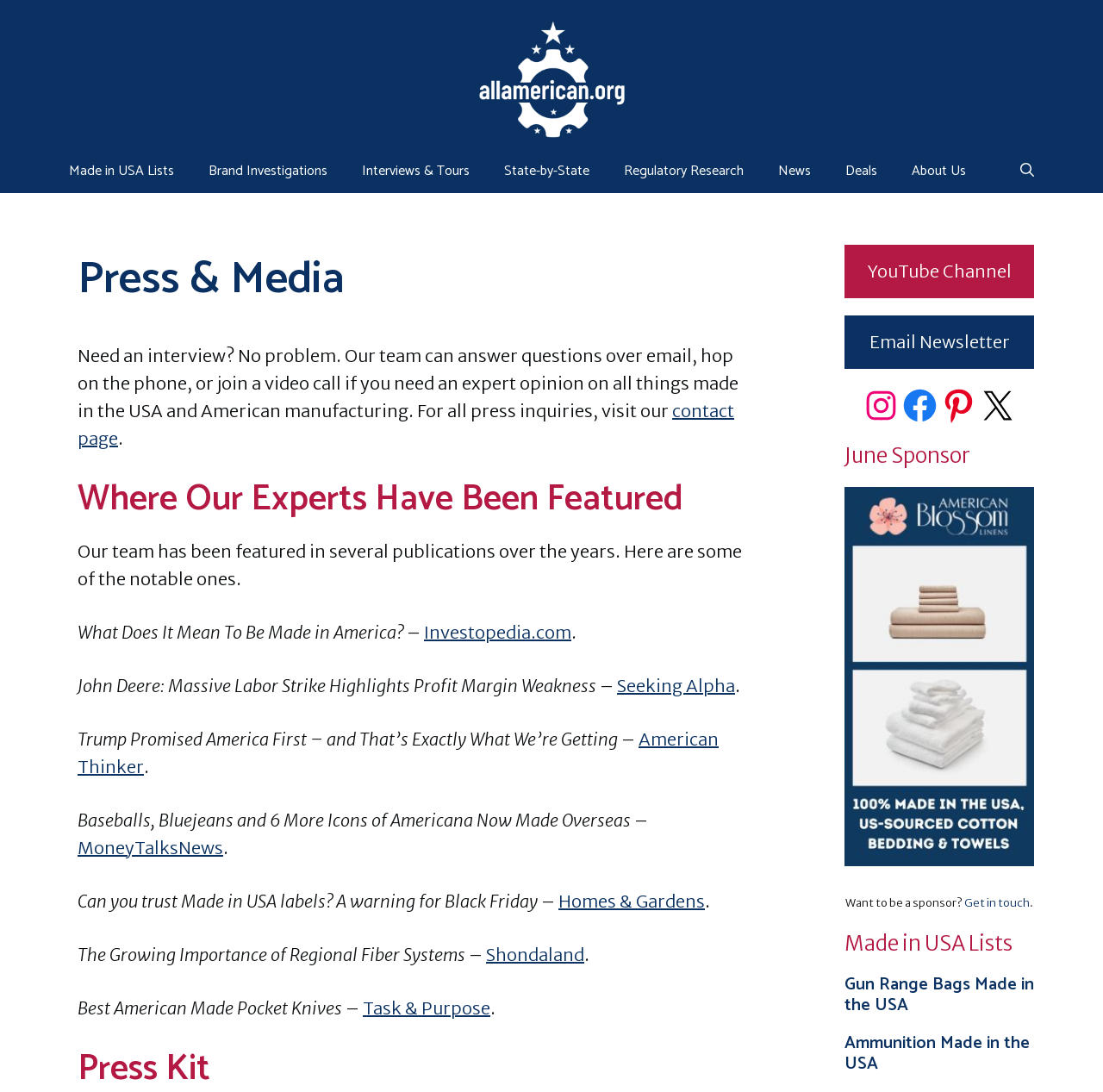Find the bounding box coordinates for the area you need to click to carry out the instruction: "Visit the 'Investopedia.com' website". The coordinates should be four float numbers between 0 and 1, indicated as [left, top, right, bottom].

[0.384, 0.569, 0.518, 0.589]